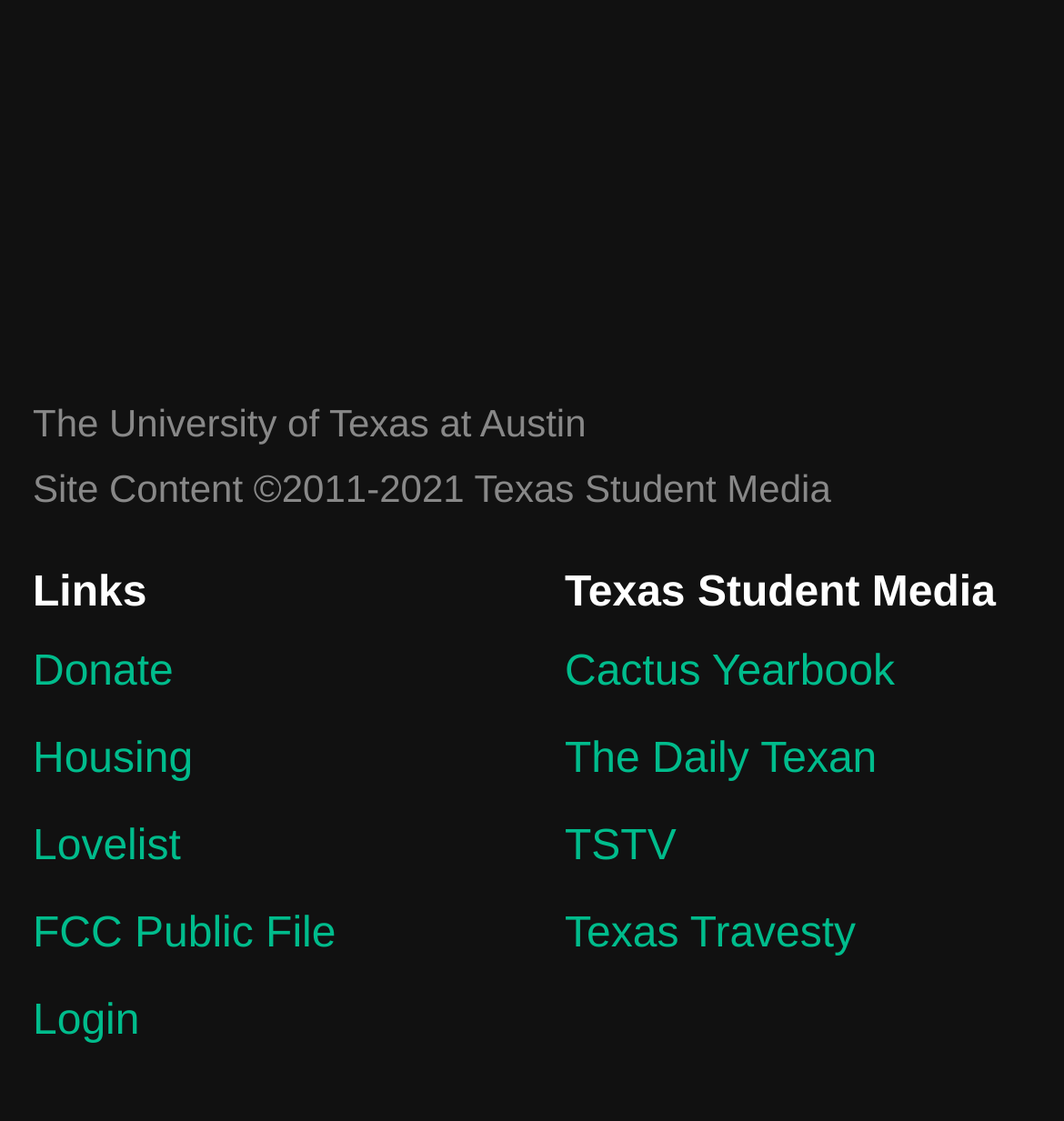Please determine the bounding box of the UI element that matches this description: FCC Public File. The coordinates should be given as (top-left x, top-left y, bottom-right x, bottom-right y), with all values between 0 and 1.

[0.031, 0.806, 0.469, 0.865]